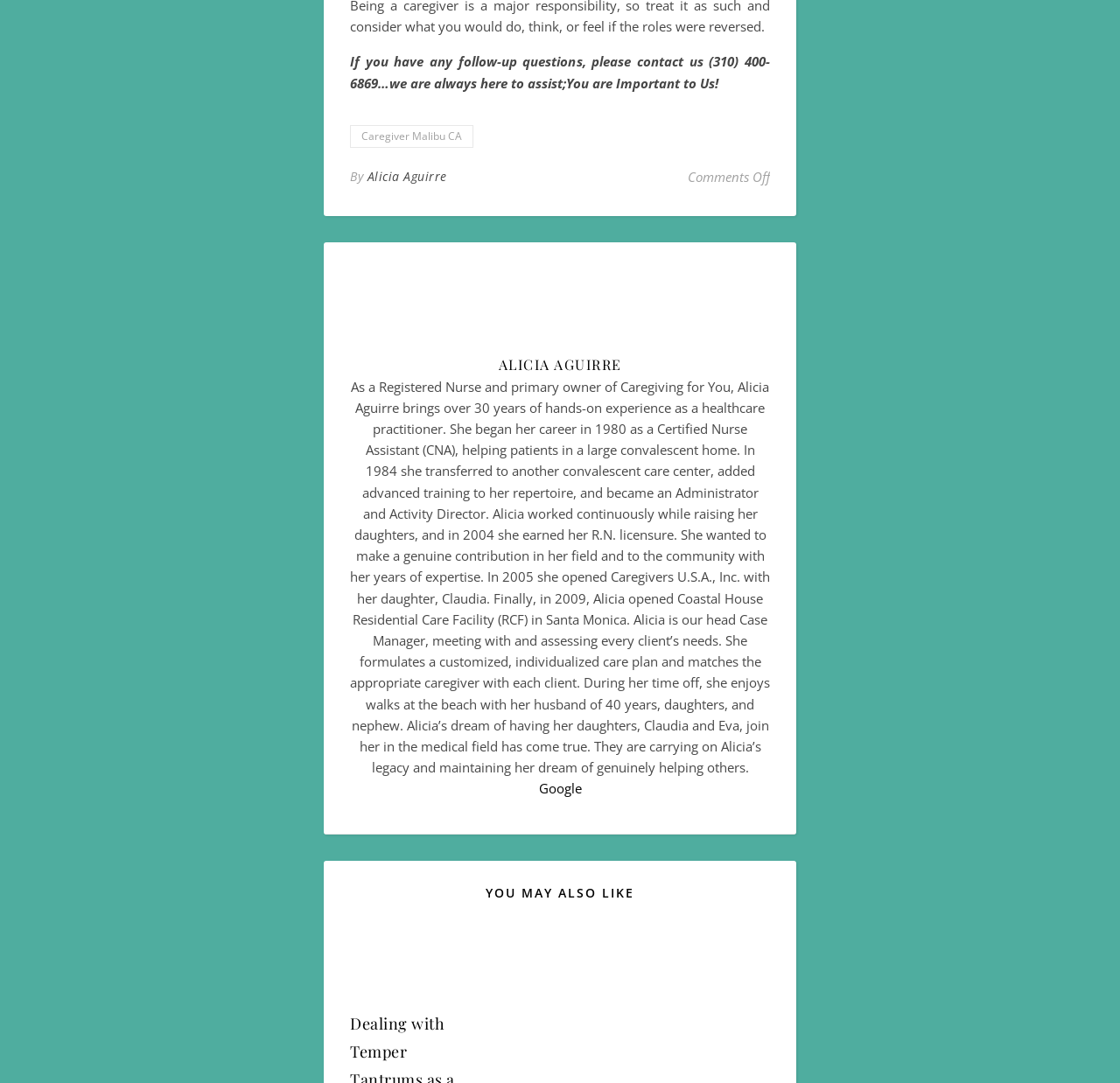Provide the bounding box coordinates of the HTML element this sentence describes: "iQBit". The bounding box coordinates consist of four float numbers between 0 and 1, i.e., [left, top, right, bottom].

None